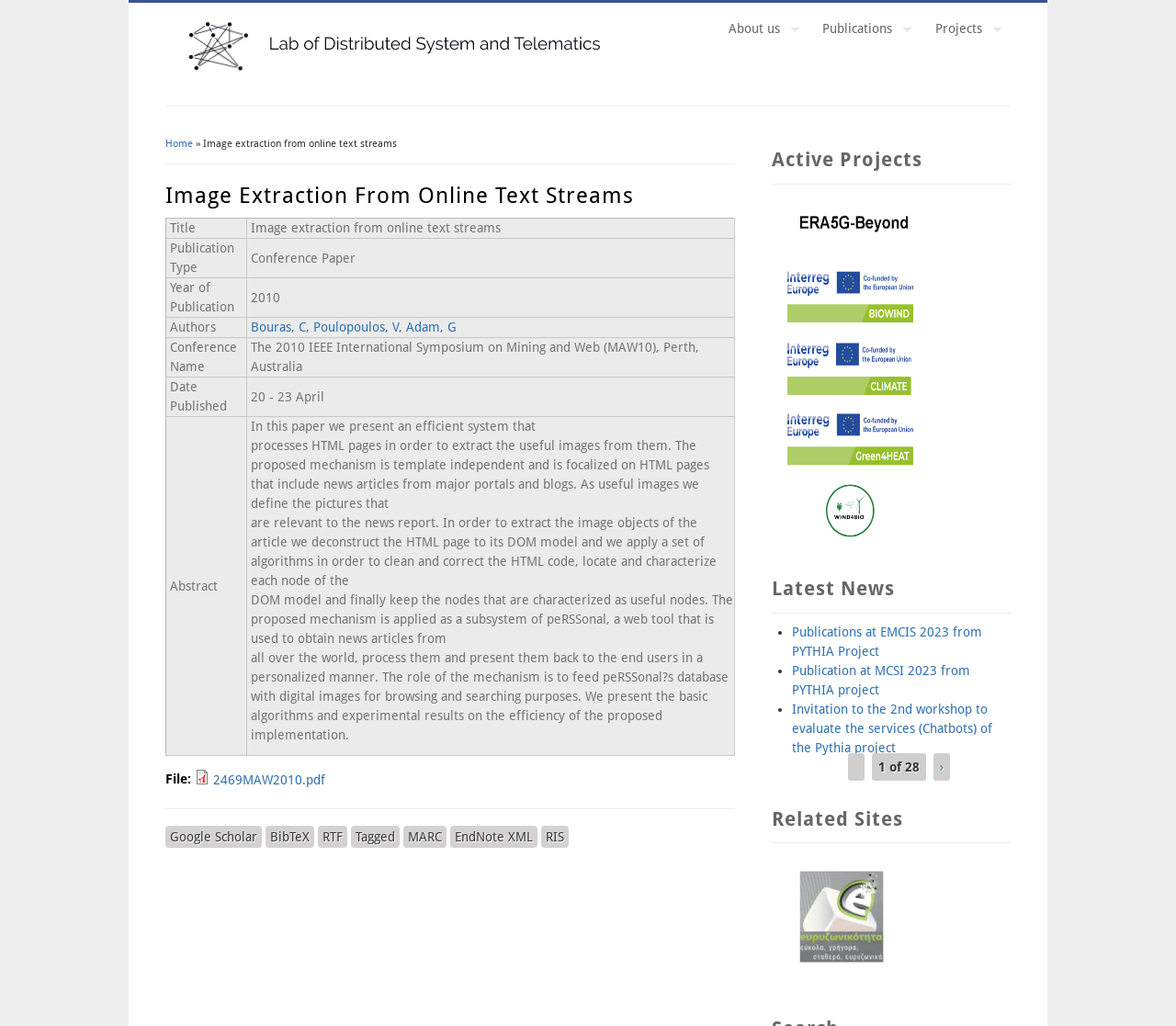Predict the bounding box of the UI element that fits this description: "Publications »".

[0.688, 0.003, 0.783, 0.053]